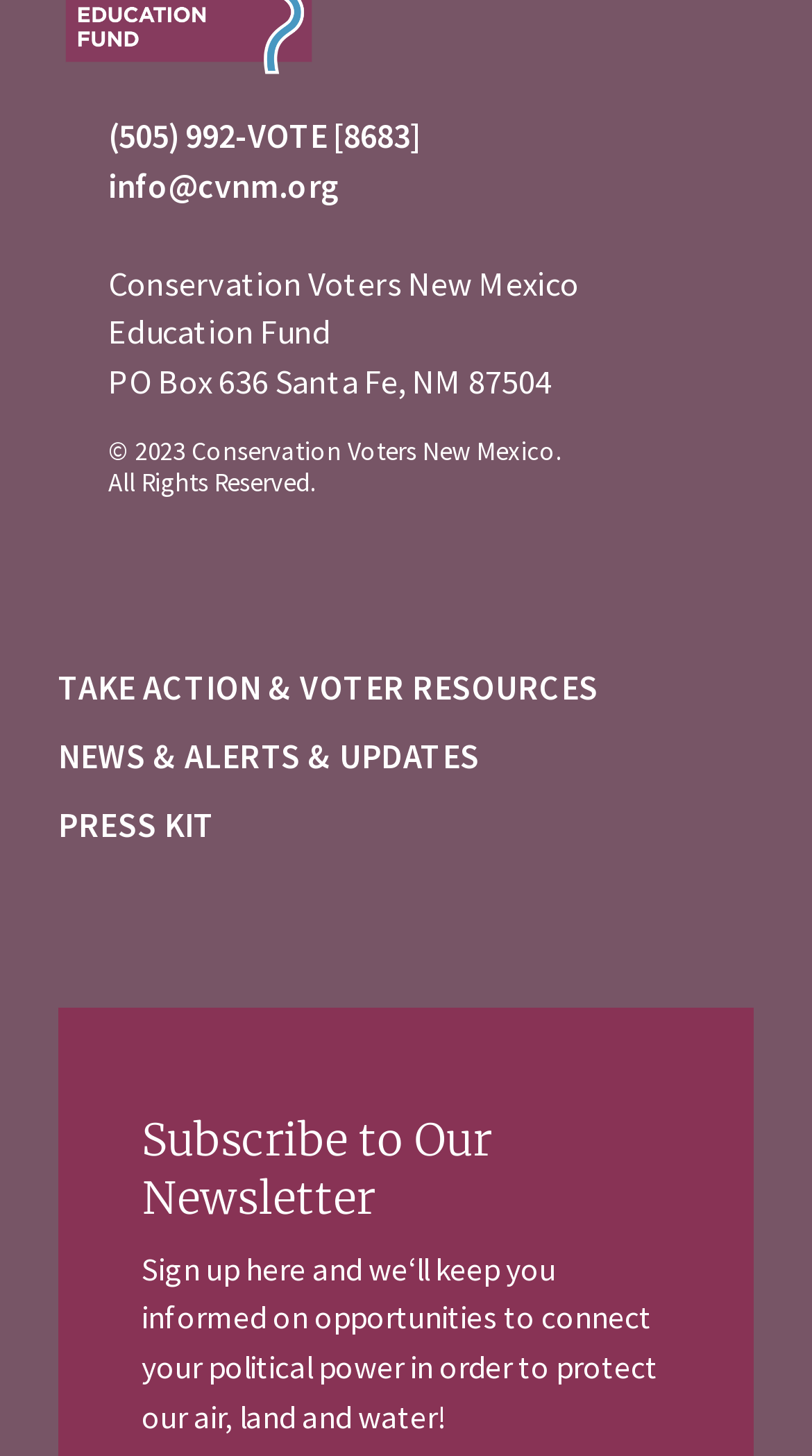Determine the bounding box coordinates (top-left x, top-left y, bottom-right x, bottom-right y) of the UI element described in the following text: News & Alerts & Updates

[0.072, 0.502, 0.928, 0.538]